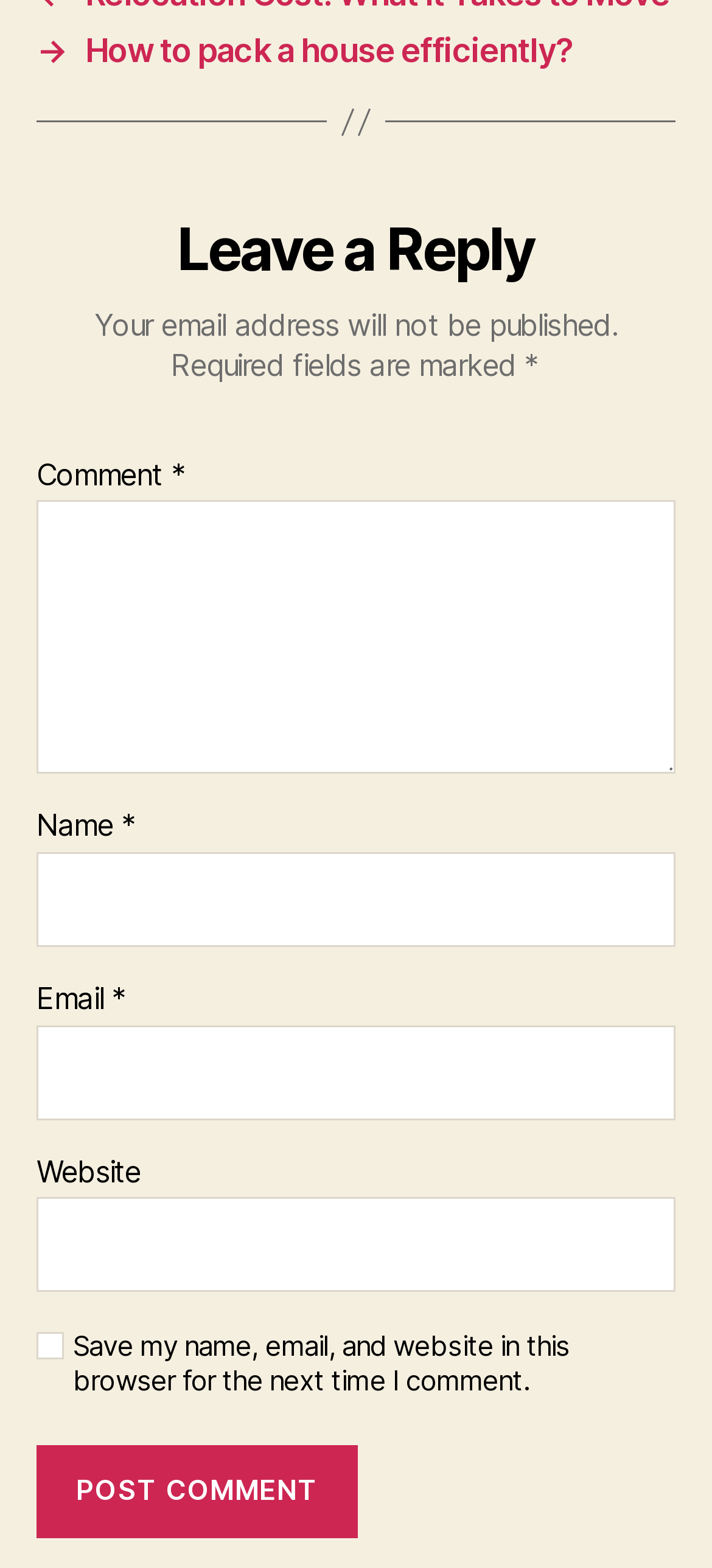Use a single word or phrase to answer the question:
What is the purpose of the 'Website' field?

Optional information